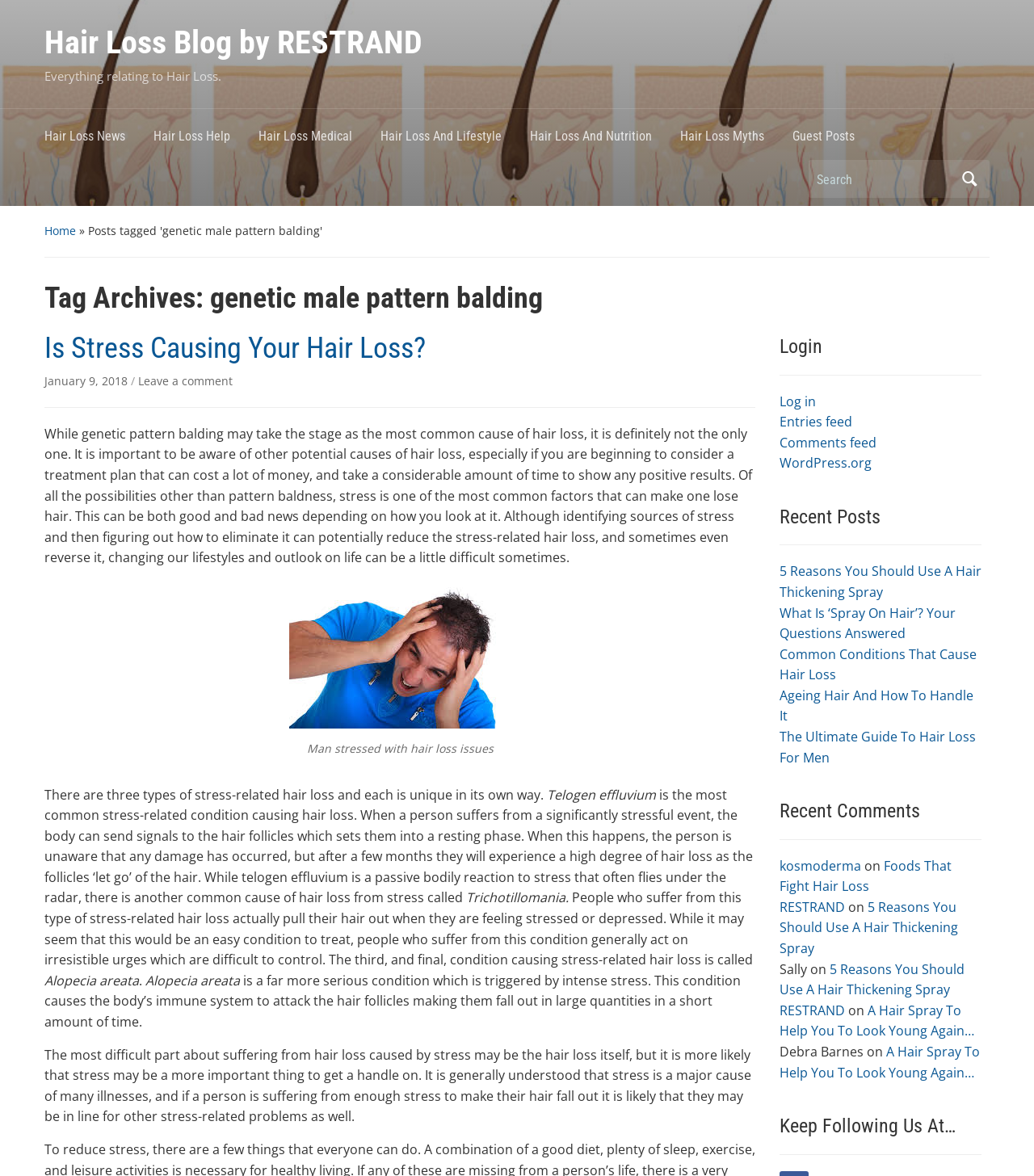Given the element description: "Hair Loss Blog by RESTRAND", predict the bounding box coordinates of the UI element it refers to, using four float numbers between 0 and 1, i.e., [left, top, right, bottom].

[0.043, 0.02, 0.409, 0.052]